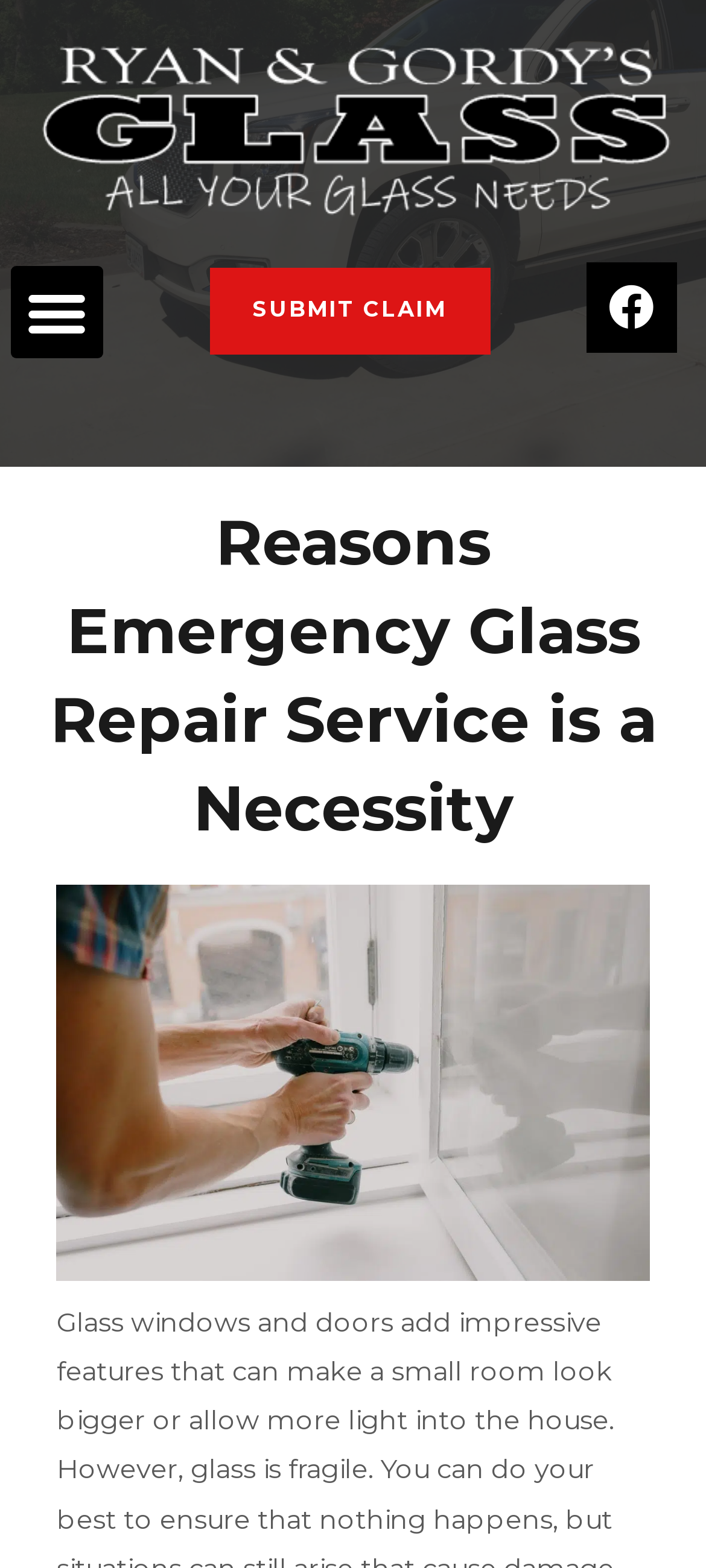Based on the element description, predict the bounding box coordinates (top-left x, top-left y, bottom-right x, bottom-right y) for the UI element in the screenshot: parent_node: Kommentar * name="comment"

None